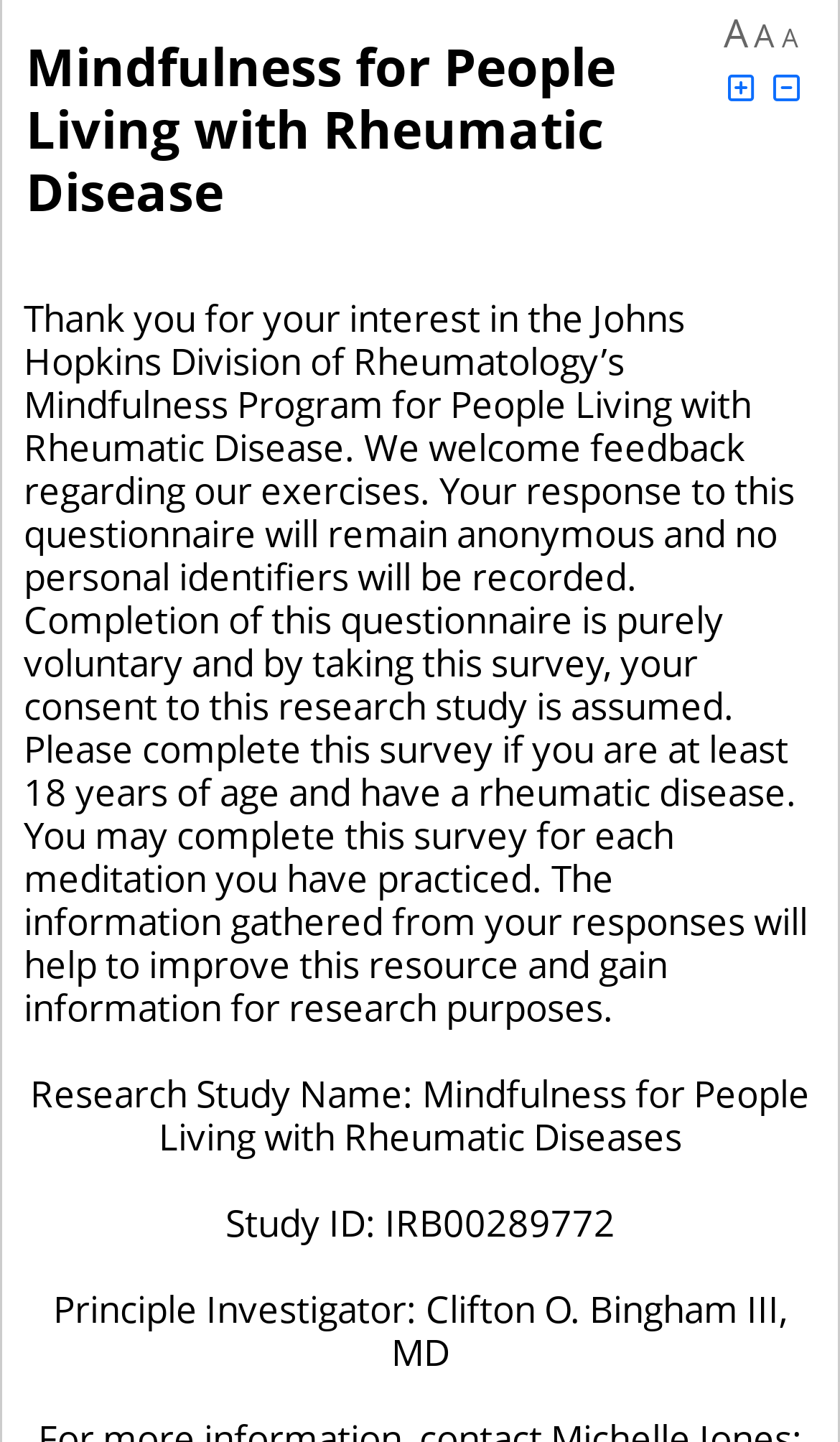Provide a comprehensive description of the webpage.

The webpage is about the Mindfulness Program for People Living with Rheumatic Disease offered by the Johns Hopkins Division of Rheumatology. At the top, there is a heading with the same title as the webpage. Below the heading, there are two hidden buttons to increase and decrease font size, positioned on the right side of the page.

The main content of the webpage is a paragraph of text that explains the purpose of the program, the anonymous and voluntary nature of the survey, and the eligibility criteria for participants. This text is located in the middle of the page, spanning almost the entire width.

Below the main text, there are three lines of text that provide additional information about the research study. The first line displays the research study name, "Mindfulness for People Living with Rheumatic Diseases", positioned near the top-left corner of the page. The second line shows the study ID, "IRB00289772", located slightly below and to the right of the study name. The third line displays the name of the principal investigator, "Clifton O. Bingham III, MD", situated at the bottom-left corner of the page.